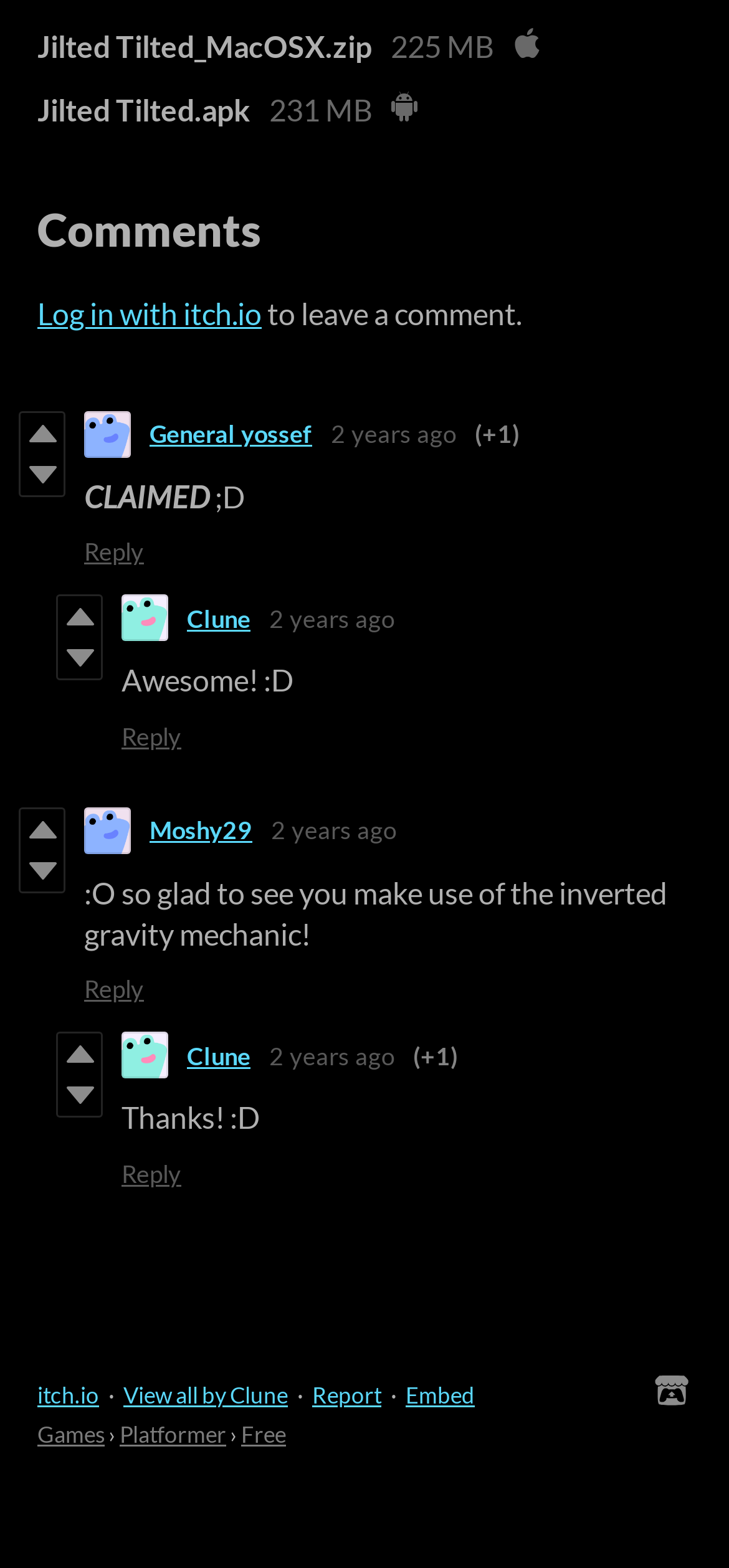Find the bounding box coordinates of the element's region that should be clicked in order to follow the given instruction: "Reply to General yossef's comment". The coordinates should consist of four float numbers between 0 and 1, i.e., [left, top, right, bottom].

[0.115, 0.342, 0.197, 0.361]